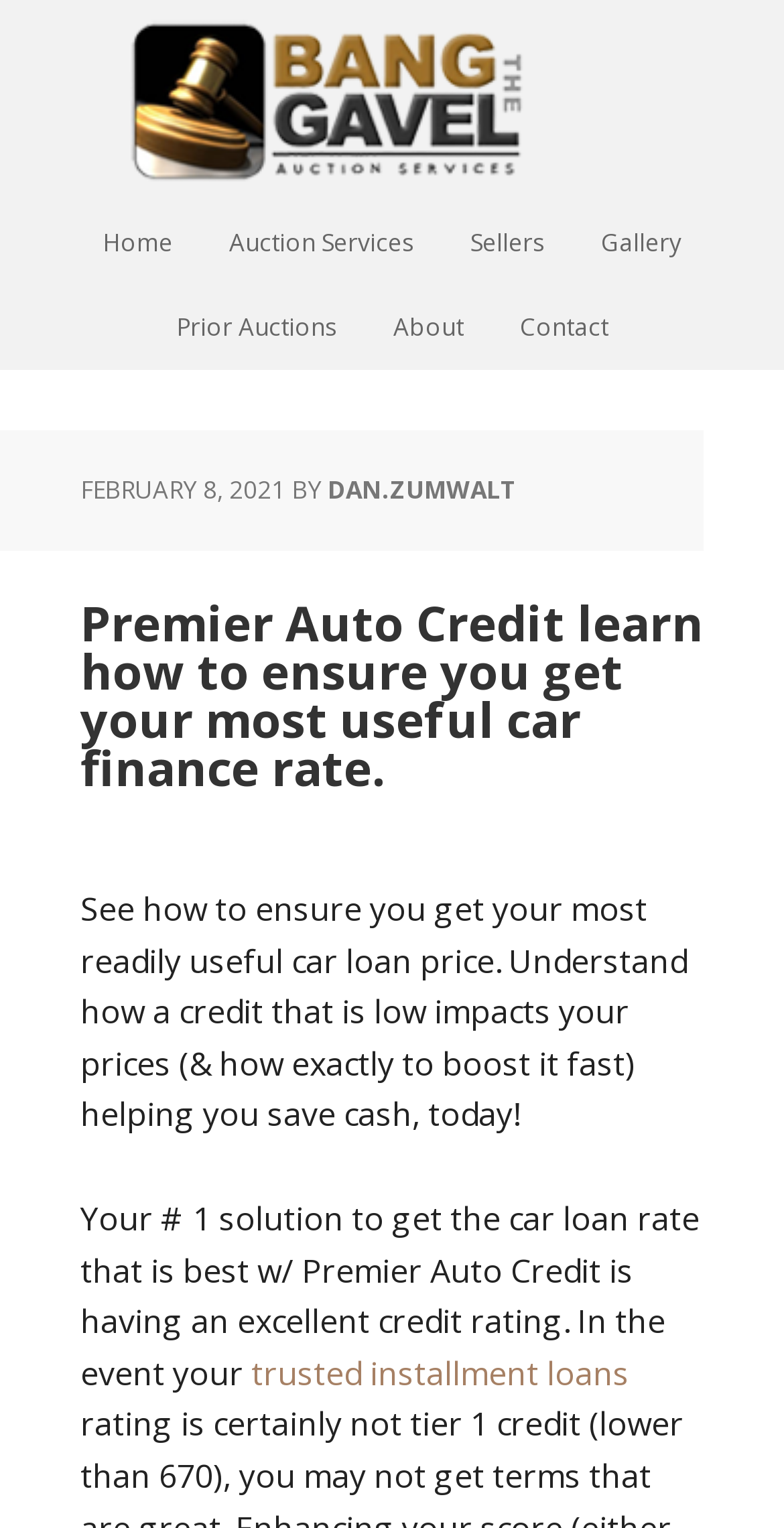Specify the bounding box coordinates for the region that must be clicked to perform the given instruction: "Click the 'Contact' link".

[0.632, 0.187, 0.806, 0.242]